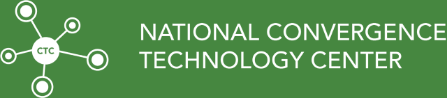What does the central circle represent?
Please answer using one word or phrase, based on the screenshot.

CTC